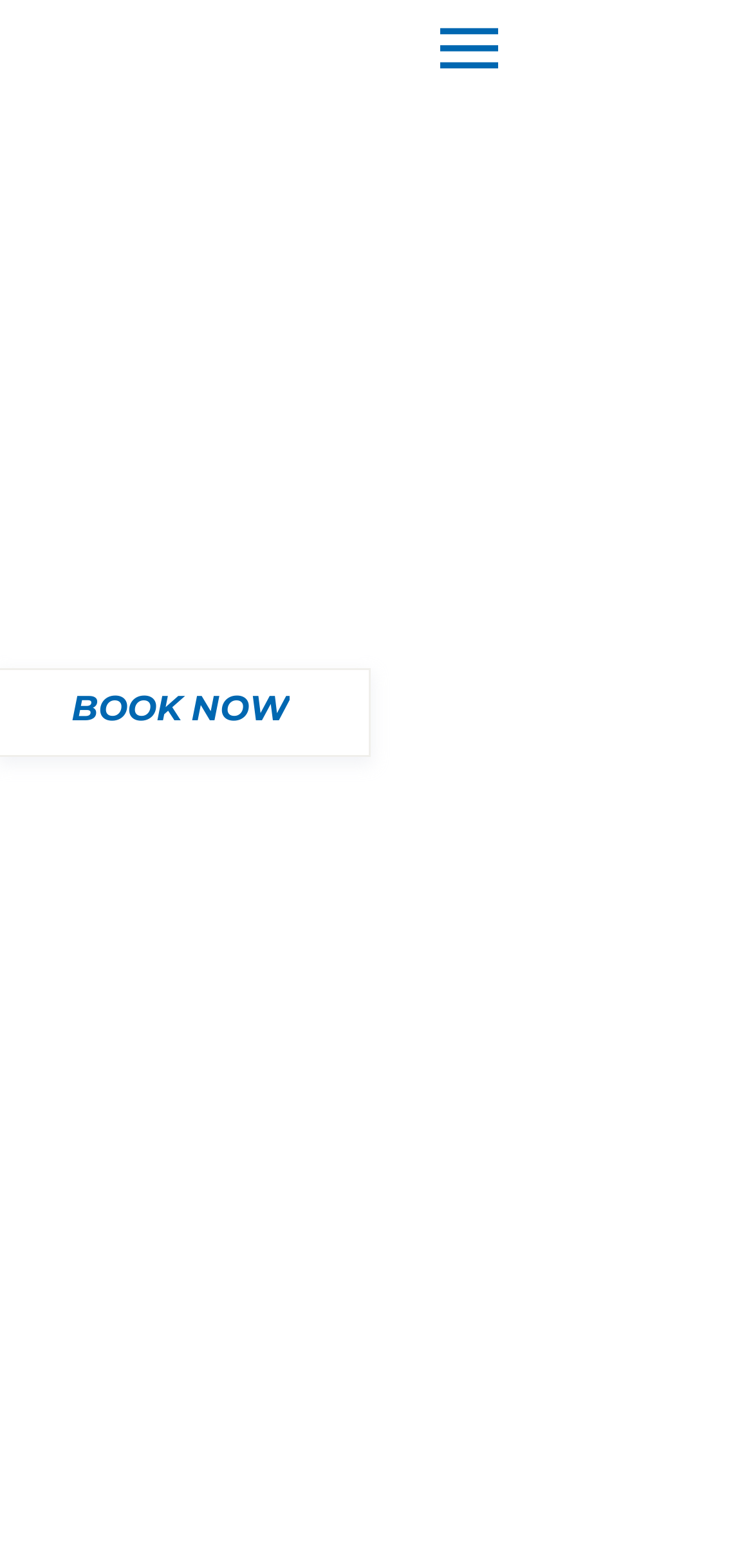Find the bounding box coordinates of the element to click in order to complete the given instruction: "Explore Gala Apple acquaintance from zero to one hundred bulk purchase prices."

None